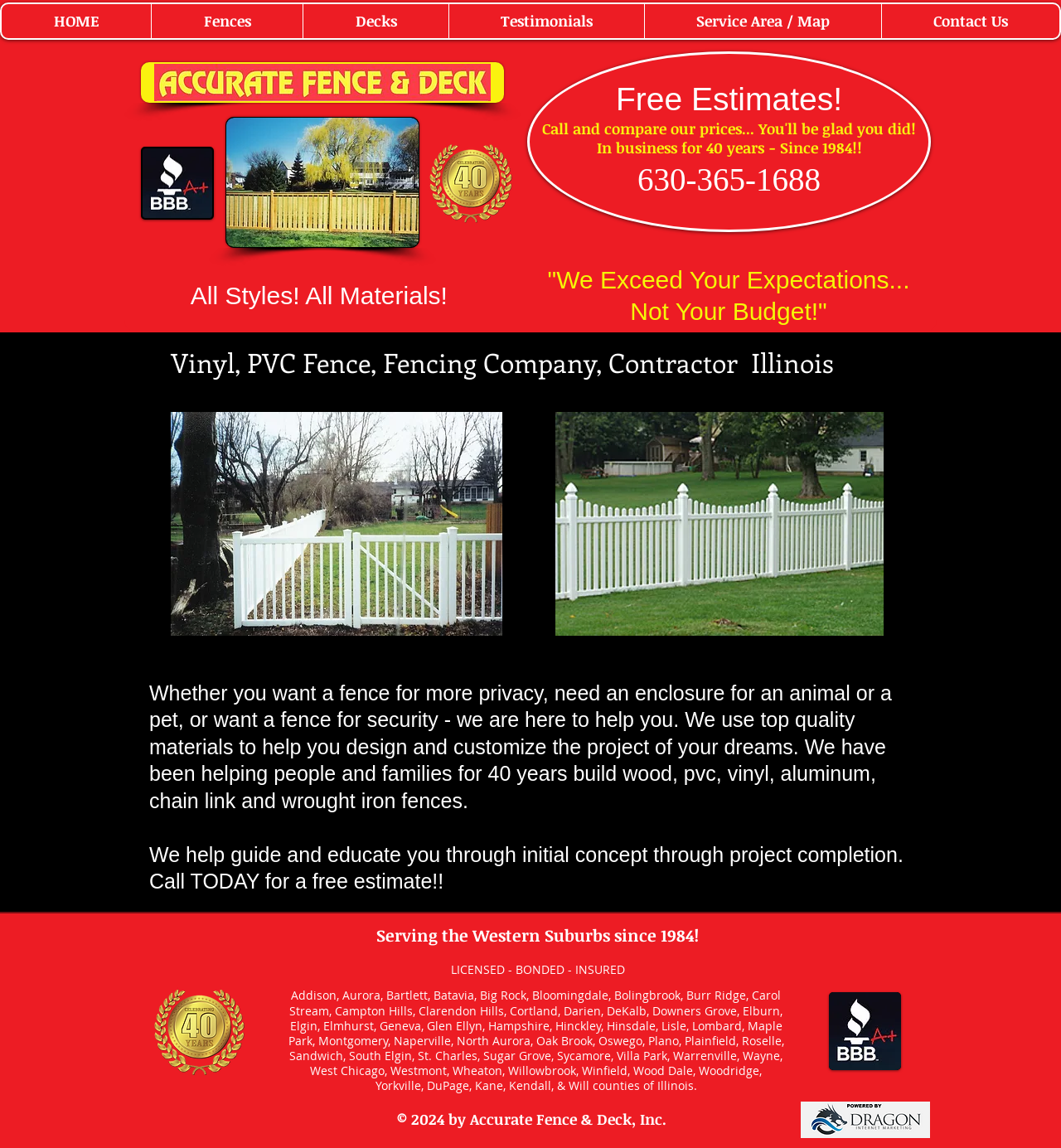What is the phone number to call for a free estimate?
Based on the screenshot, provide a one-word or short-phrase response.

630-365-1688